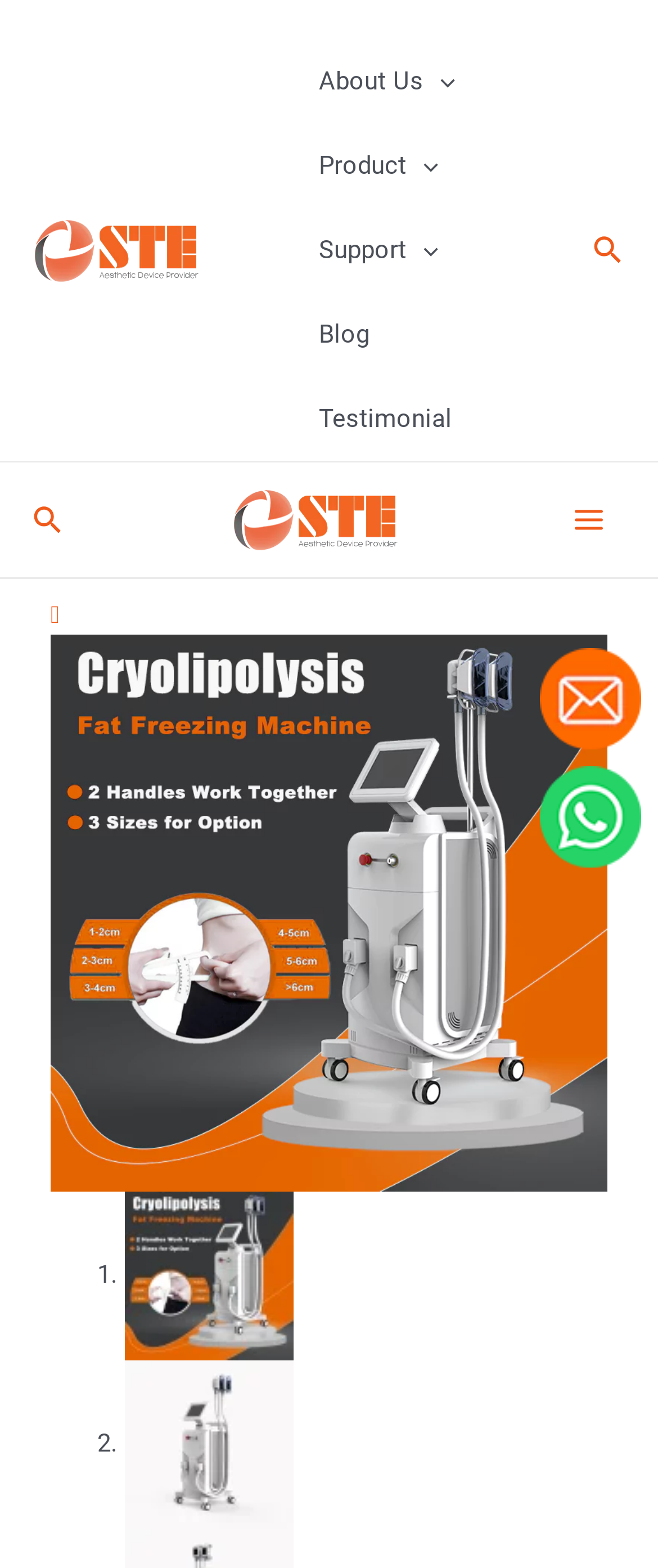Show the bounding box coordinates for the element that needs to be clicked to execute the following instruction: "Open WhatsApp chat". Provide the coordinates in the form of four float numbers between 0 and 1, i.e., [left, top, right, bottom].

[0.821, 0.489, 0.974, 0.553]